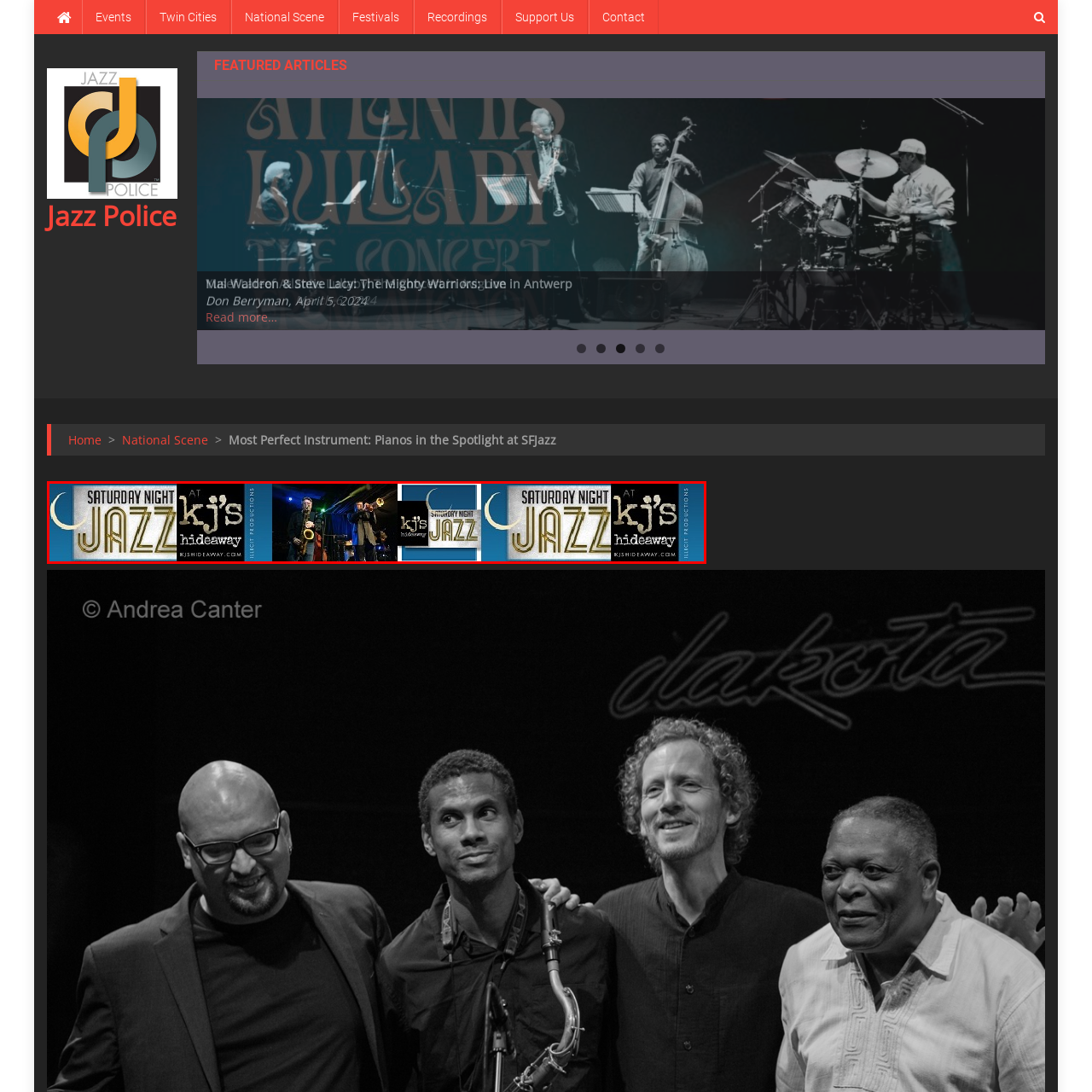Observe the image segment inside the red bounding box and answer concisely with a single word or phrase: What is the name of the music venue?

kj's hideaway